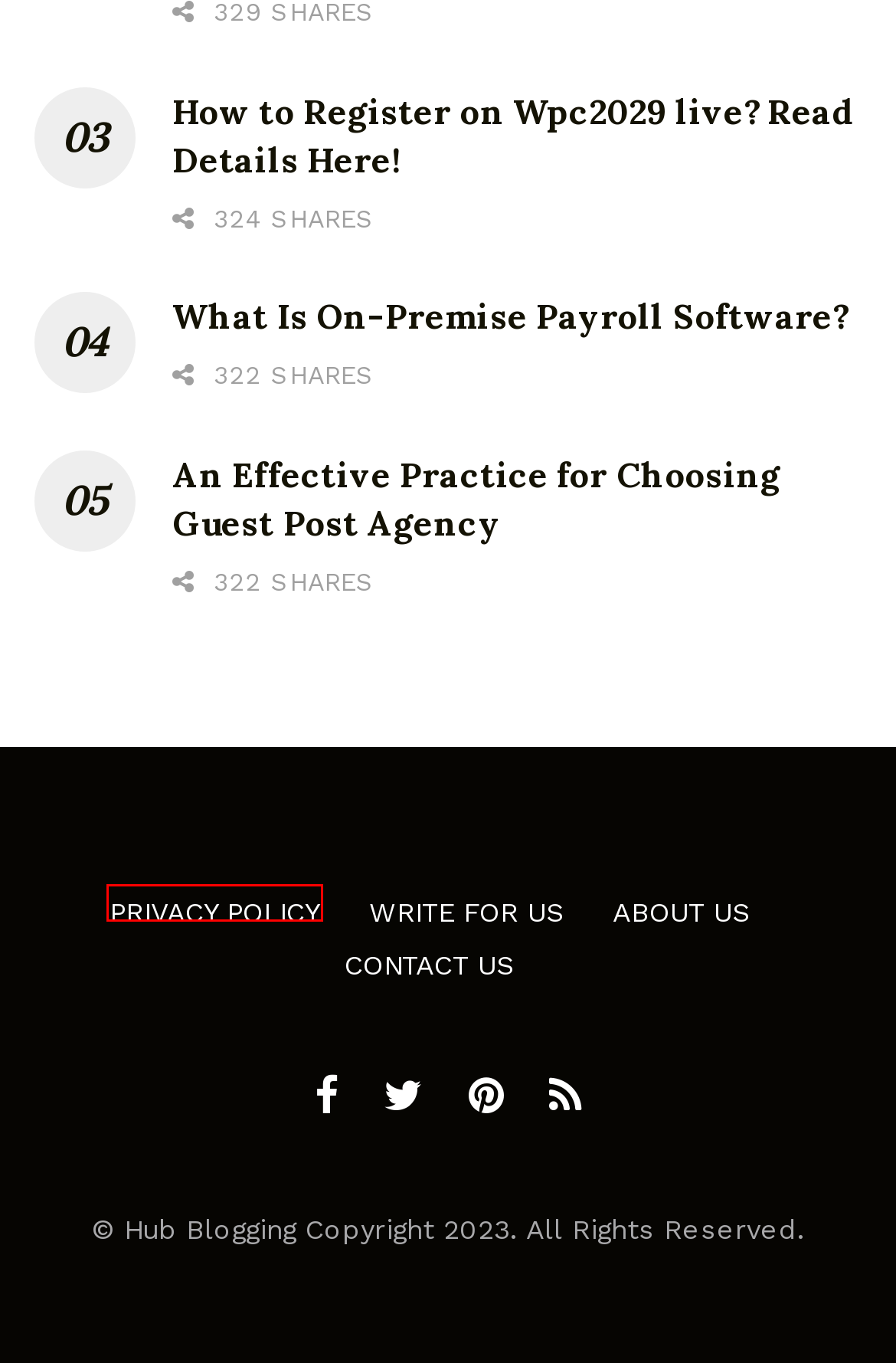Analyze the webpage screenshot with a red bounding box highlighting a UI element. Select the description that best matches the new webpage after clicking the highlighted element. Here are the options:
A. Contact Us - Hub Blogging
B. About Us - Hub Blogging
C. How to Register on Wpc2029 live? Read Details Here!
D. What Is On-Premise Payroll Software?
E. Write For Us - LifeStyle, Tech and Business Guest Post Opportunities - Hub Blogging
F. Privacy Policy - Hub Blogging
G. An Effective Practice for Choosing Guest Post Agency - Hub Blogging
H. Health Archives - Hub Blogging

F